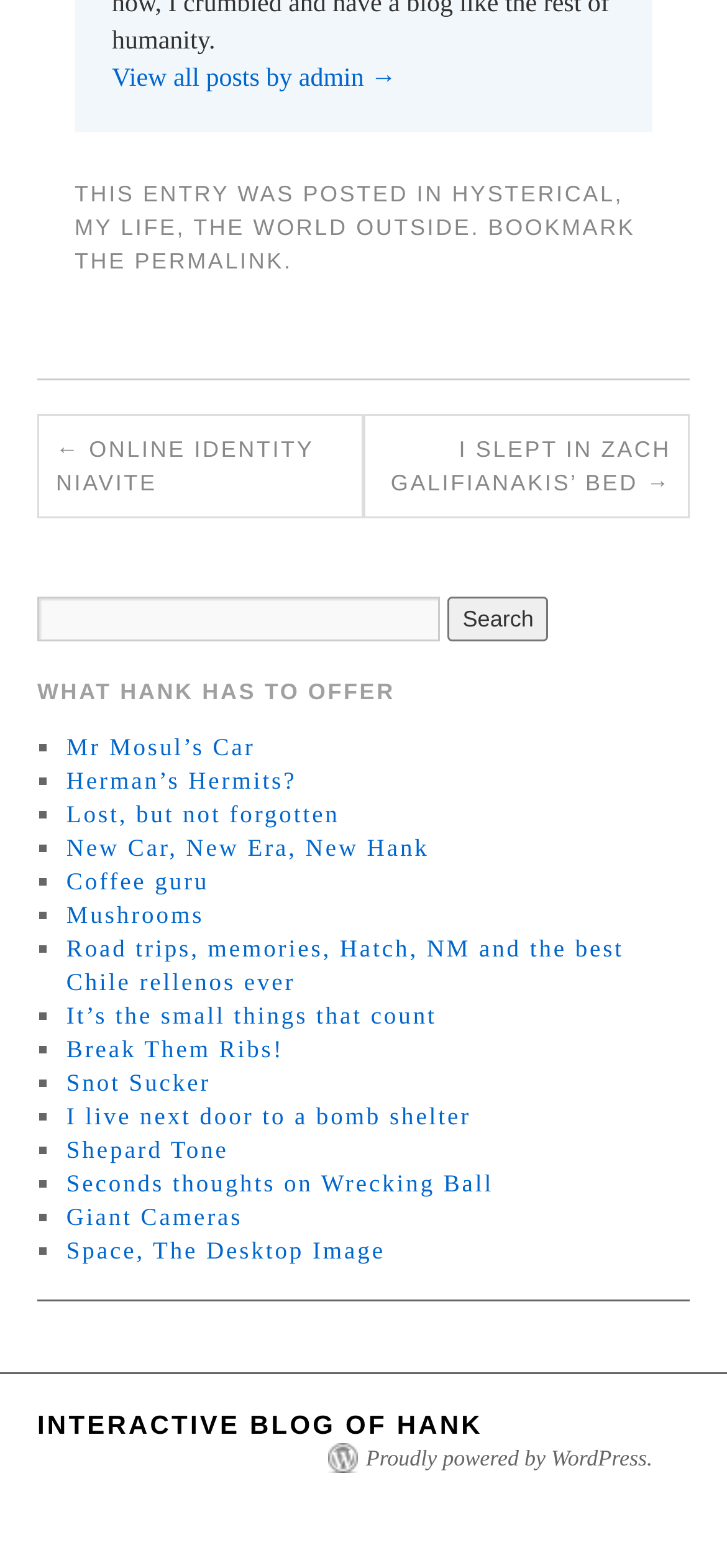Provide the bounding box coordinates, formatted as (top-left x, top-left y, bottom-right x, bottom-right y), with all values being floating point numbers between 0 and 1. Identify the bounding box of the UI element that matches the description: Home

None